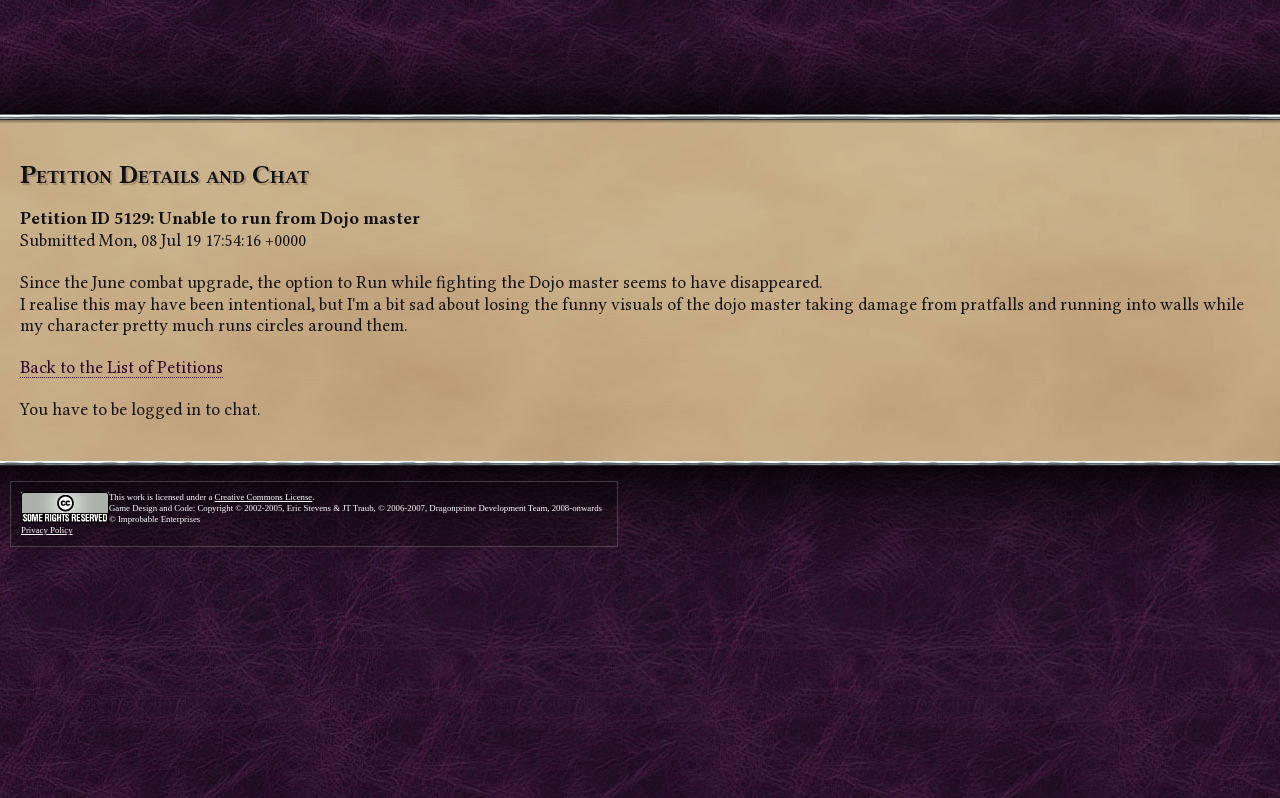Please provide a one-word or short phrase answer to the question:
What license is this work under?

Creative Commons License